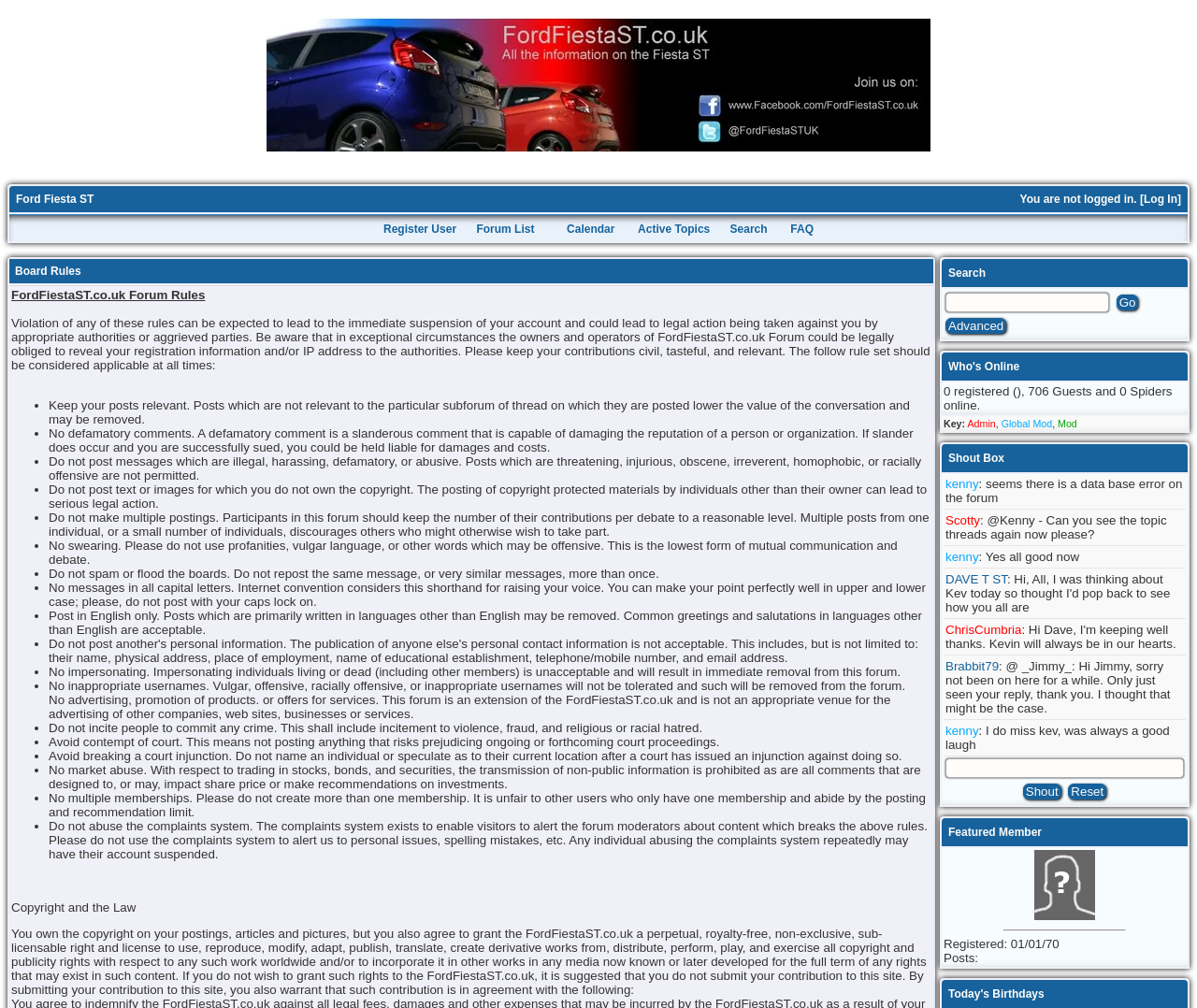Can you provide the bounding box coordinates for the element that should be clicked to implement the instruction: "Register as a user"?

[0.317, 0.217, 0.384, 0.237]